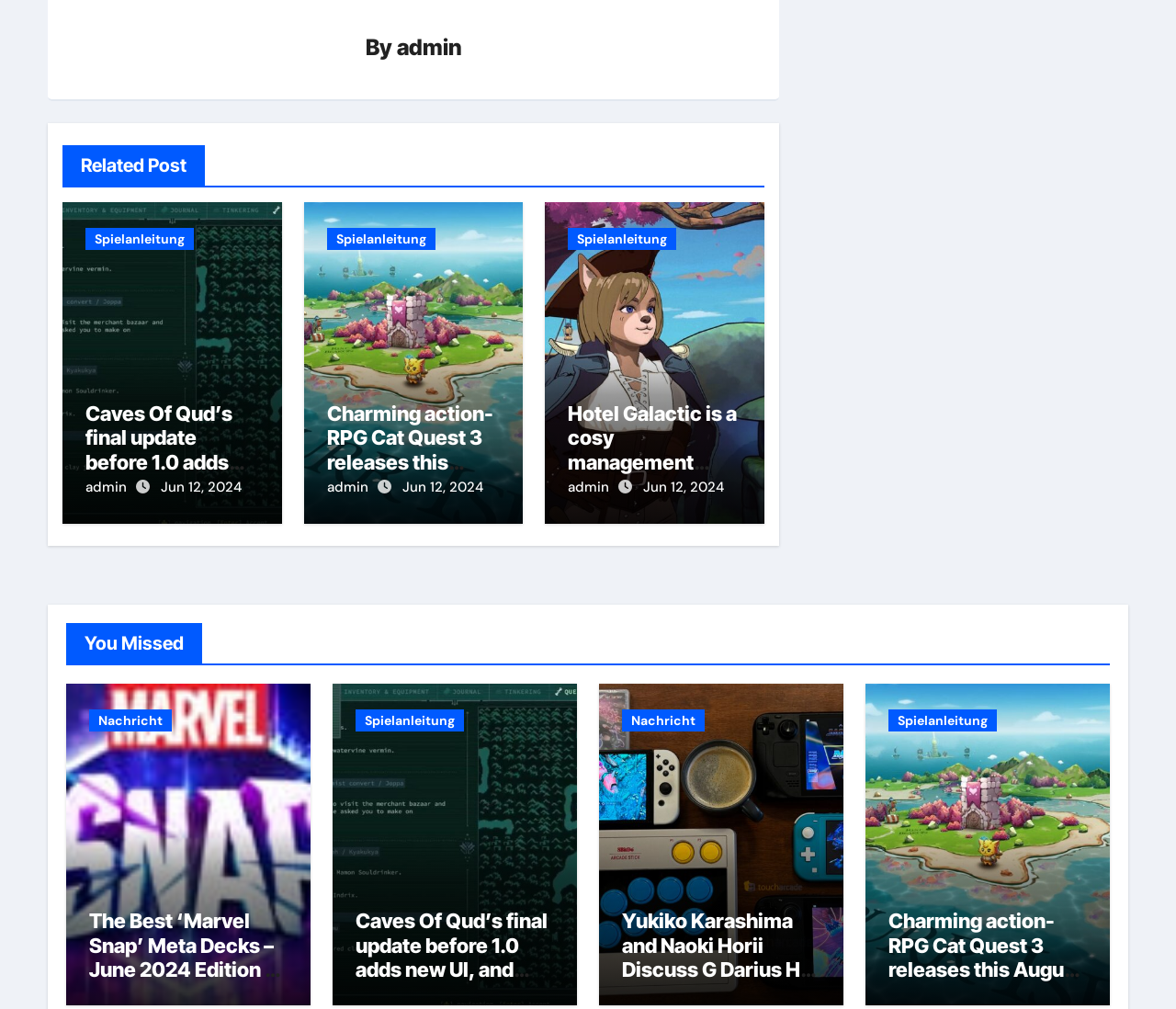Show the bounding box coordinates for the HTML element described as: "Share 410".

None